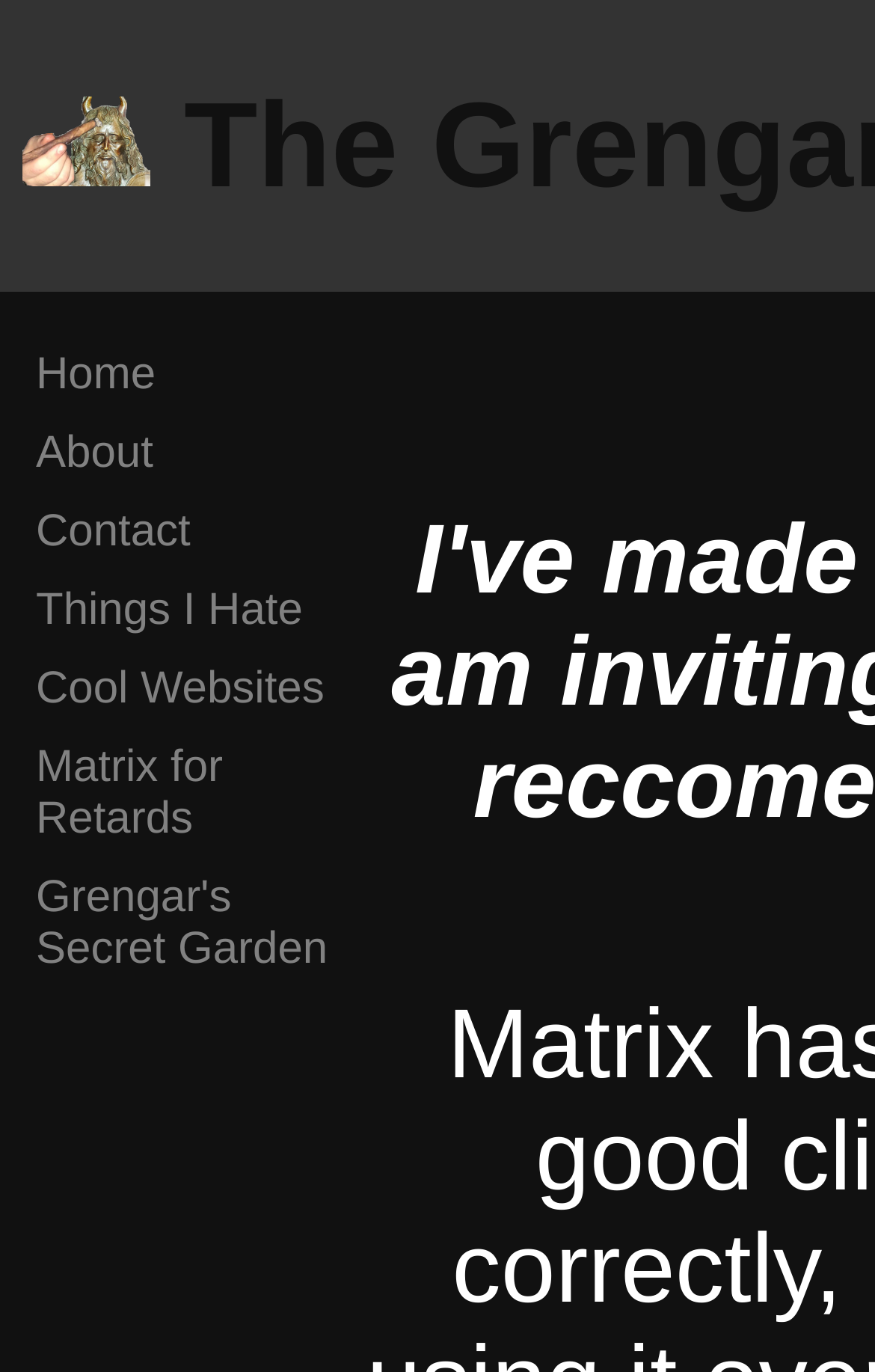Please predict the bounding box coordinates (top-left x, top-left y, bottom-right x, bottom-right y) for the UI element in the screenshot that fits the description: Contact

[0.0, 0.36, 0.41, 0.417]